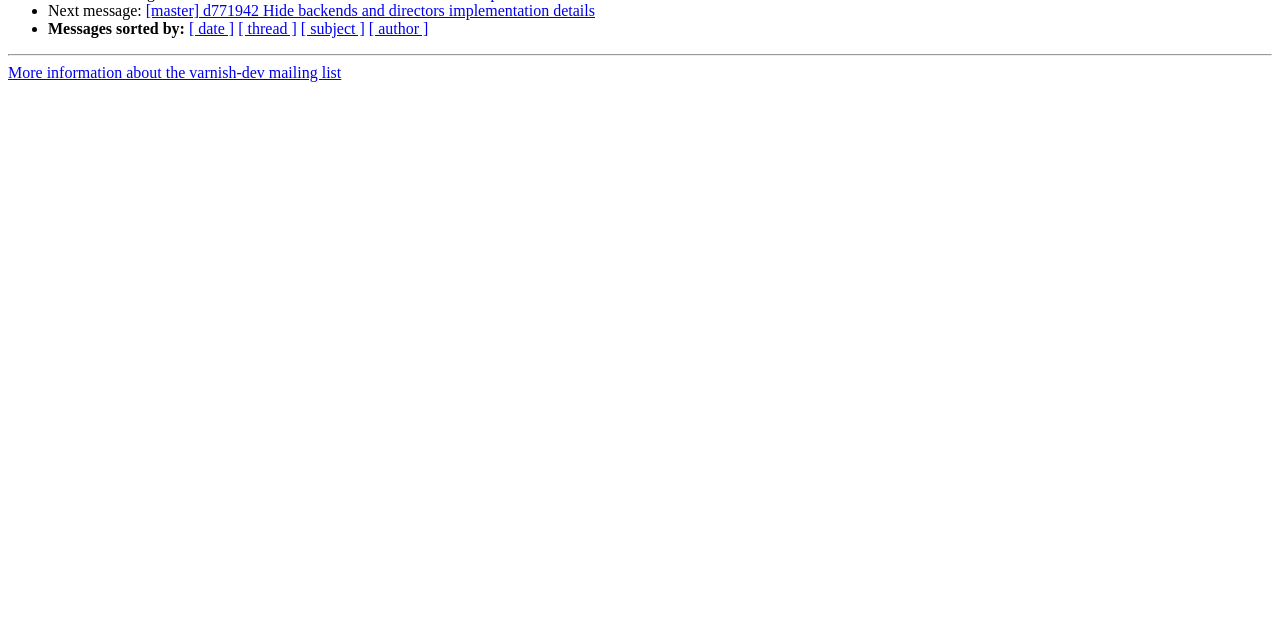Determine the bounding box for the UI element as described: "[ author ]". The coordinates should be represented as four float numbers between 0 and 1, formatted as [left, top, right, bottom].

[0.288, 0.032, 0.335, 0.058]